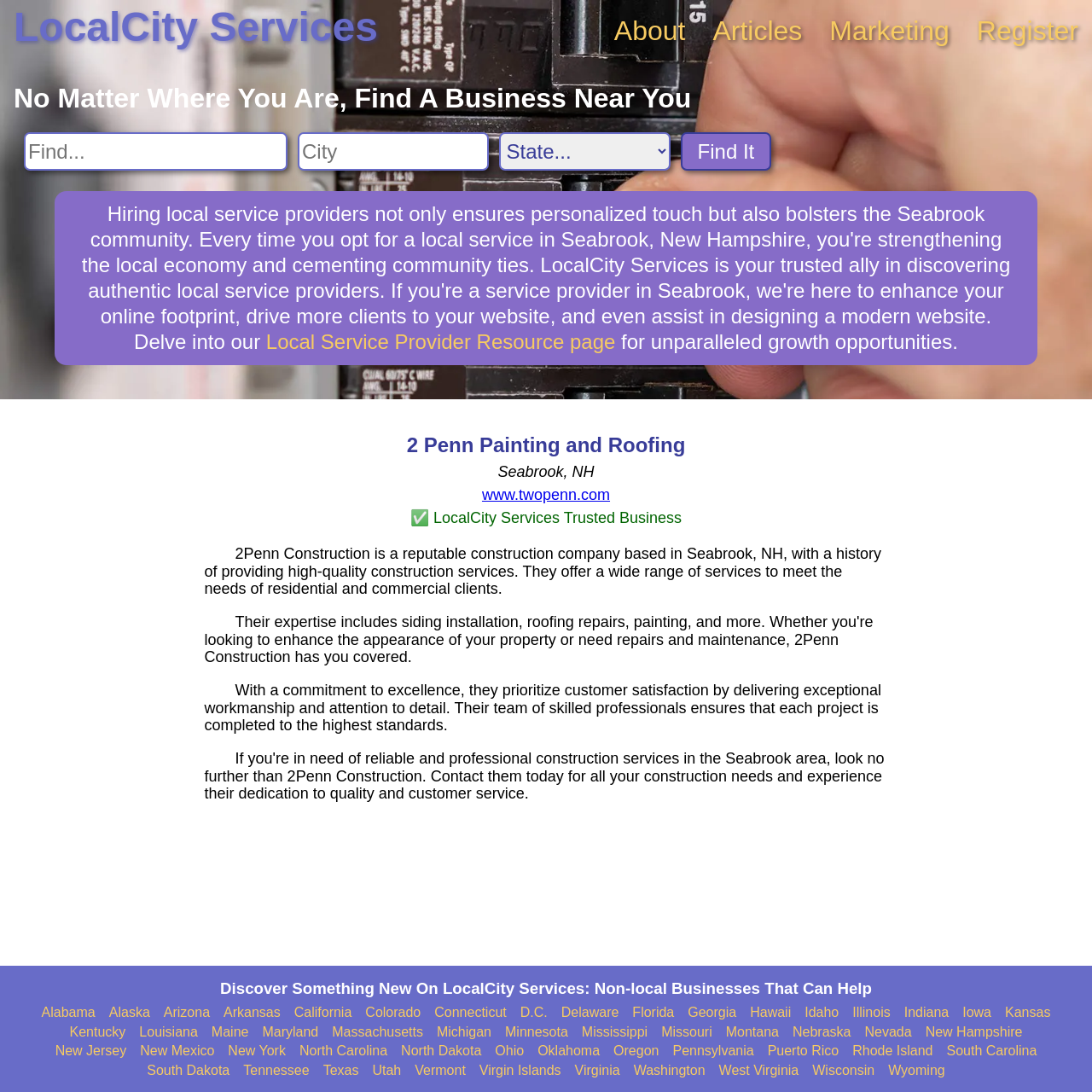Provide the bounding box coordinates of the HTML element described by the text: "Local Service Provider Resource page".

[0.244, 0.302, 0.564, 0.323]